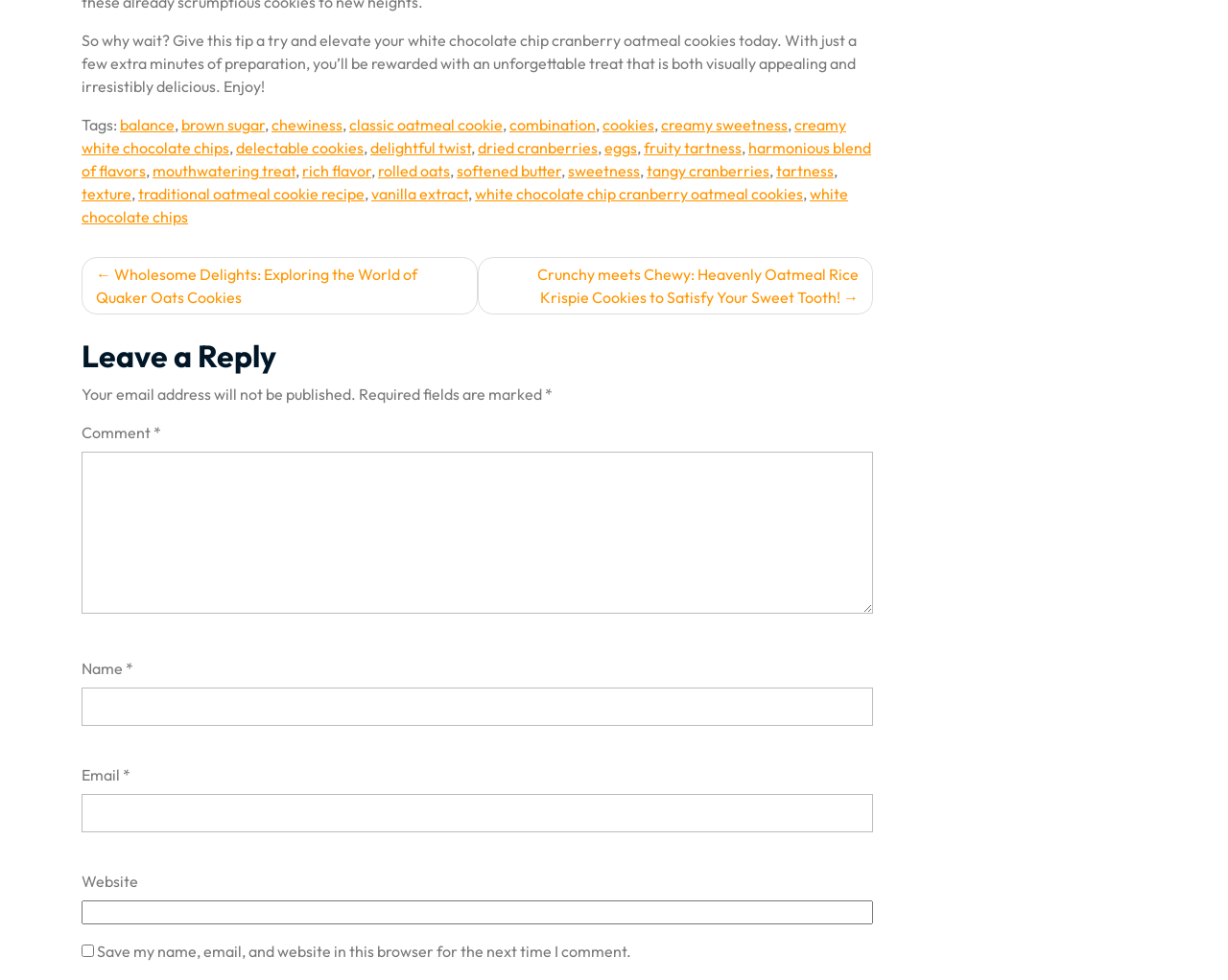Determine the bounding box coordinates of the region I should click to achieve the following instruction: "Click the 'balance' tag". Ensure the bounding box coordinates are four float numbers between 0 and 1, i.e., [left, top, right, bottom].

[0.098, 0.118, 0.142, 0.137]